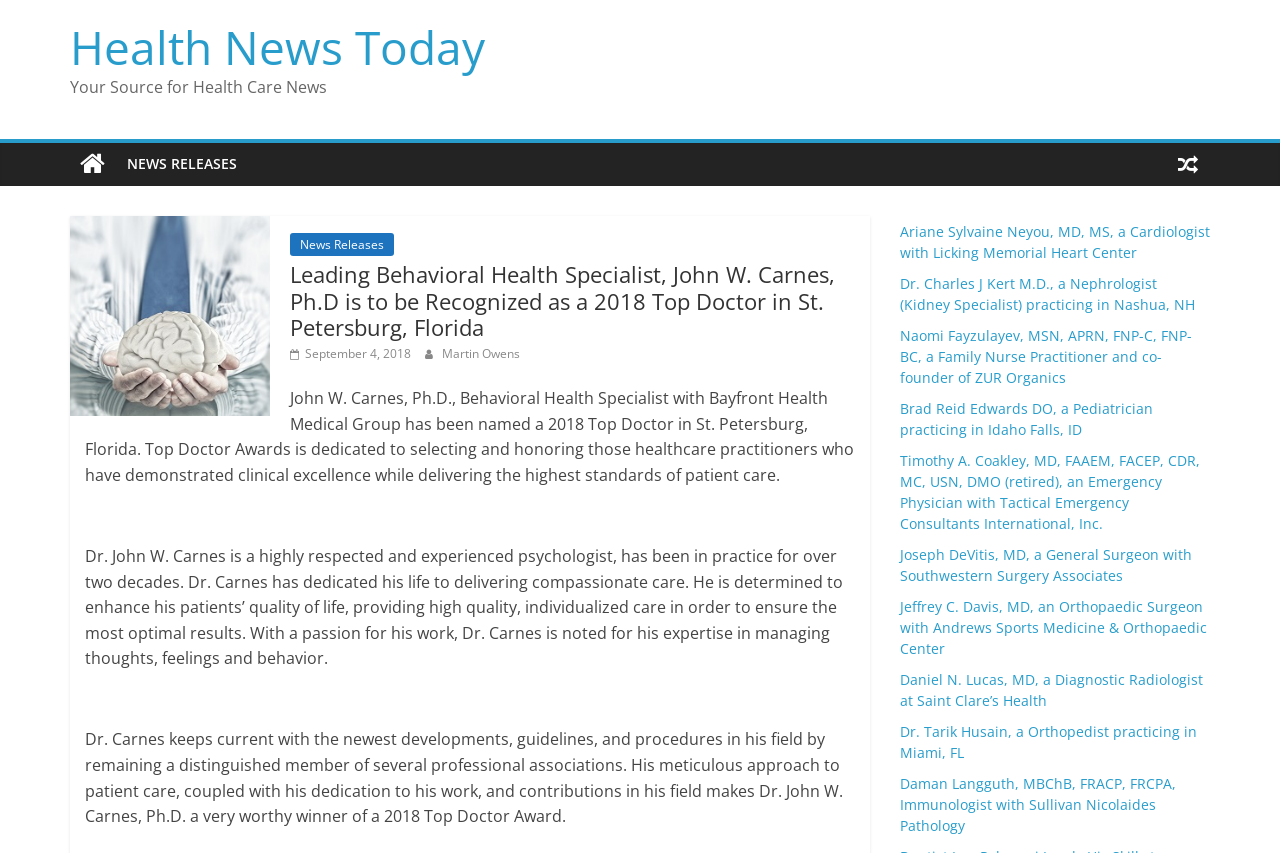Please specify the bounding box coordinates of the element that should be clicked to execute the given instruction: 'Check the Top Doctor Awards description'. Ensure the coordinates are four float numbers between 0 and 1, expressed as [left, top, right, bottom].

[0.313, 0.484, 0.513, 0.509]